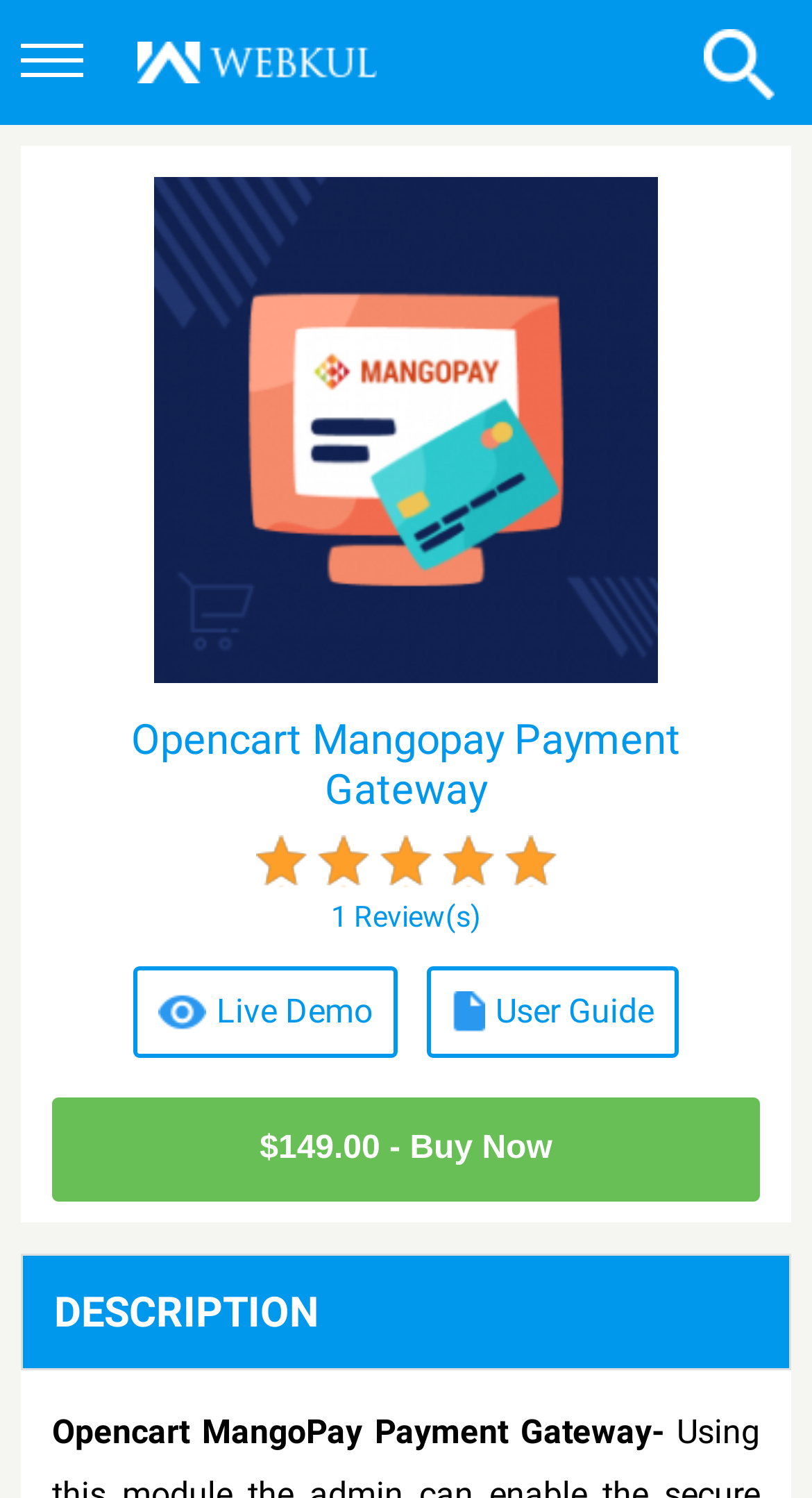How many items are in the carousel?
Please provide a single word or phrase as the answer based on the screenshot.

10